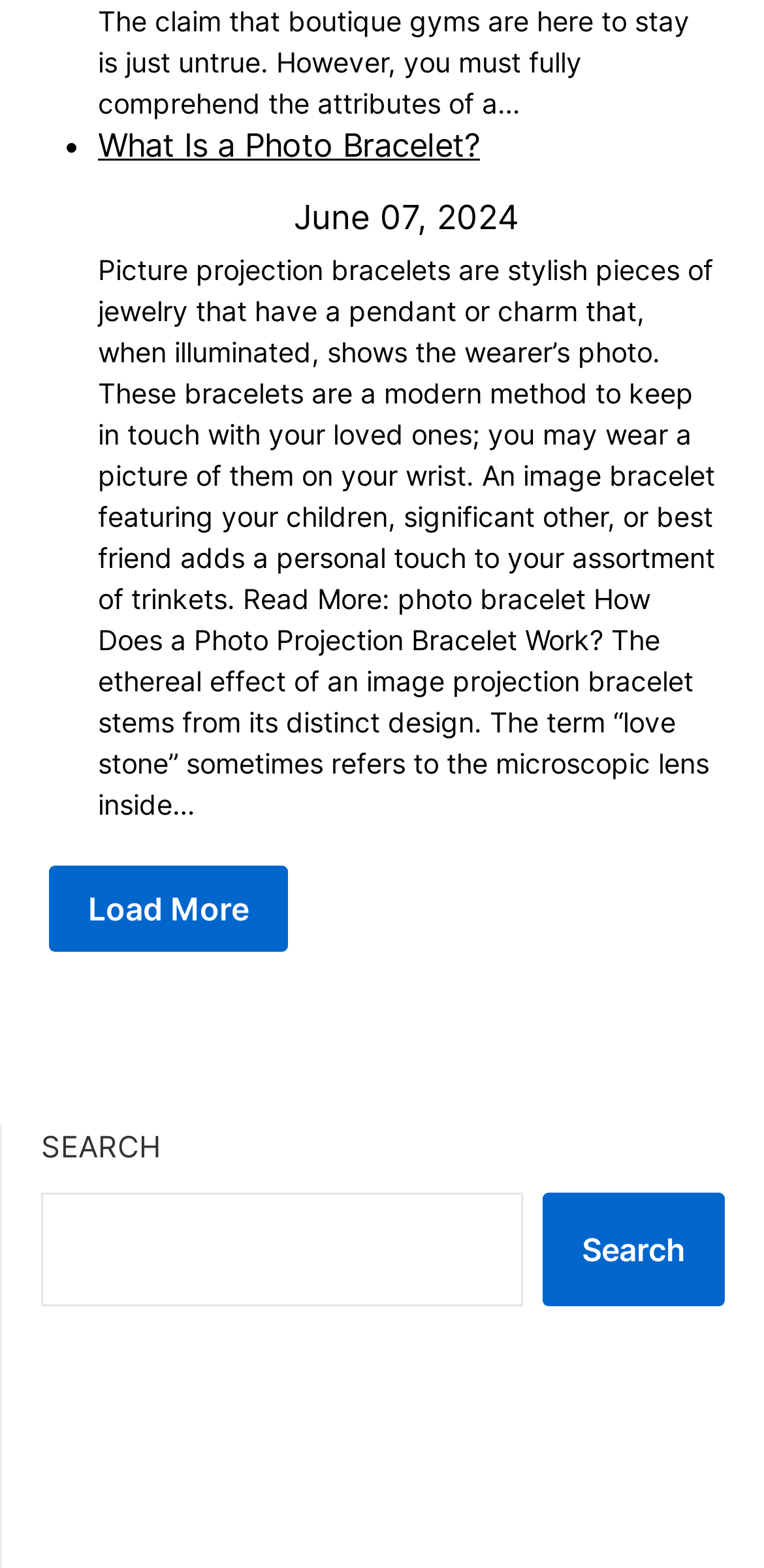What is the date mentioned on the webpage?
Examine the image closely and answer the question with as much detail as possible.

The date is mentioned in the StaticText element with the text 'June 07, 2024', which is located below the heading 'What Is a Photo Bracelet?'.